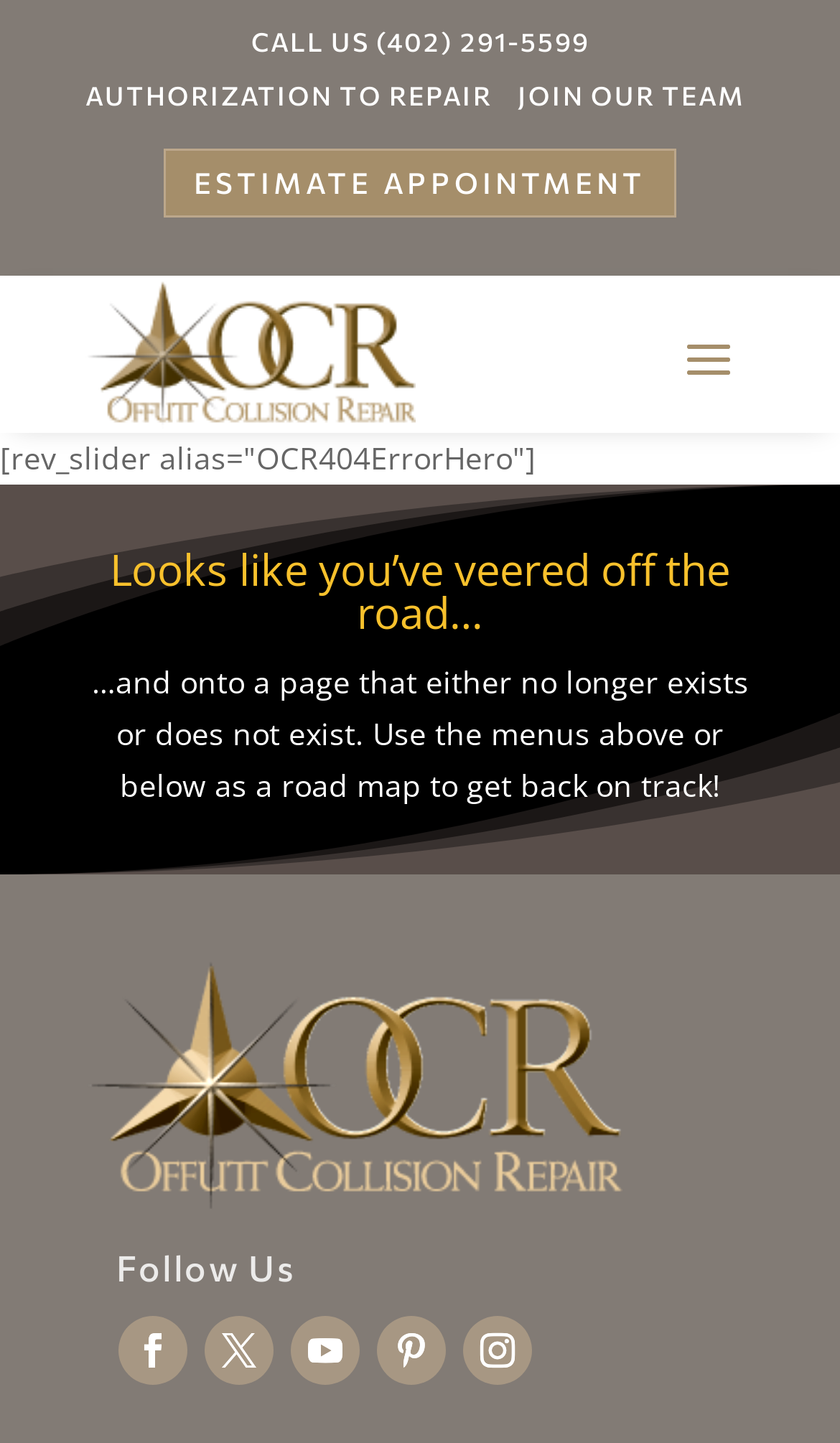How many social media links are at the bottom?
Answer the question with just one word or phrase using the image.

5